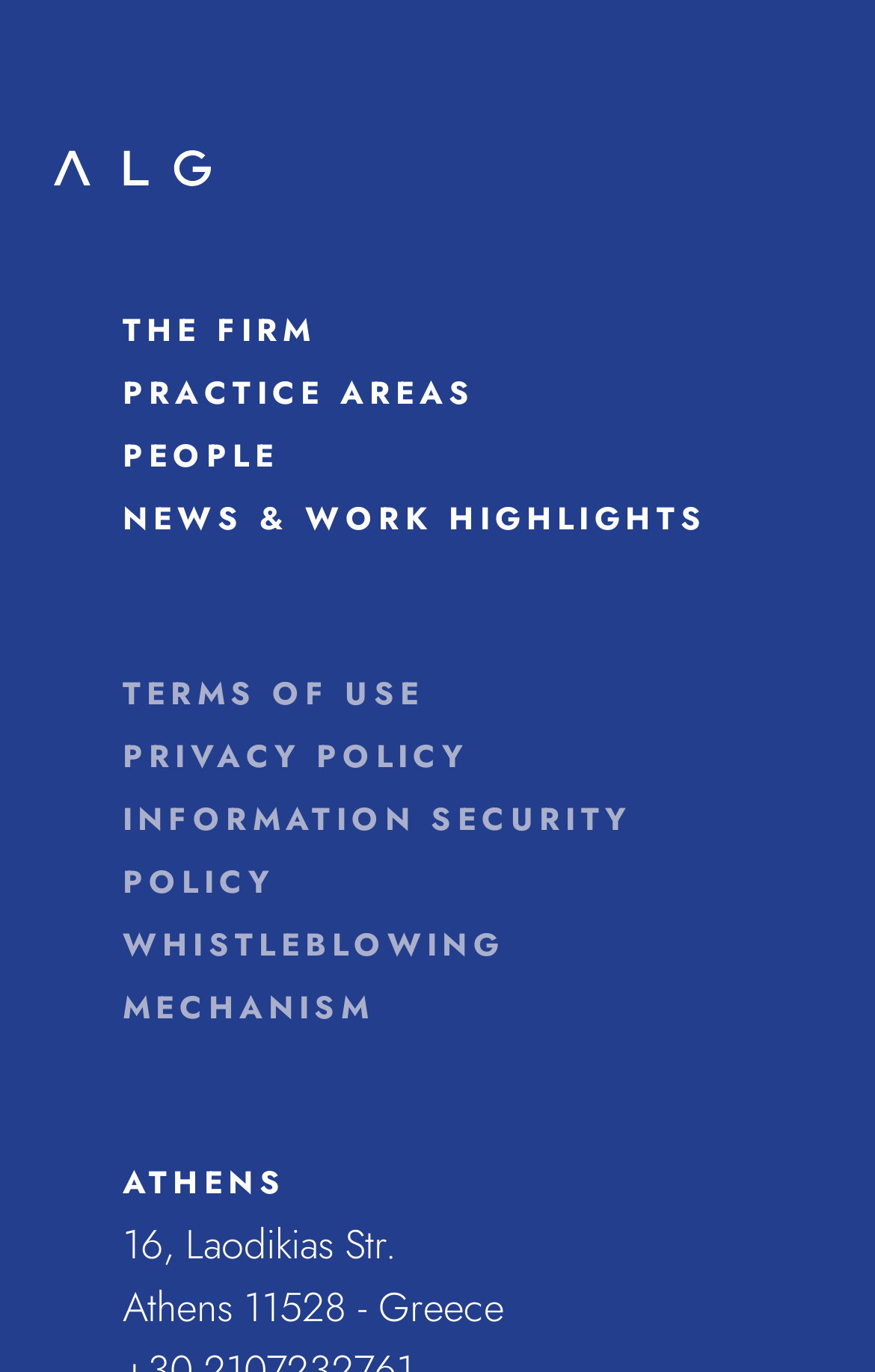Answer the question with a brief word or phrase:
Is there a logo on the webpage?

Yes